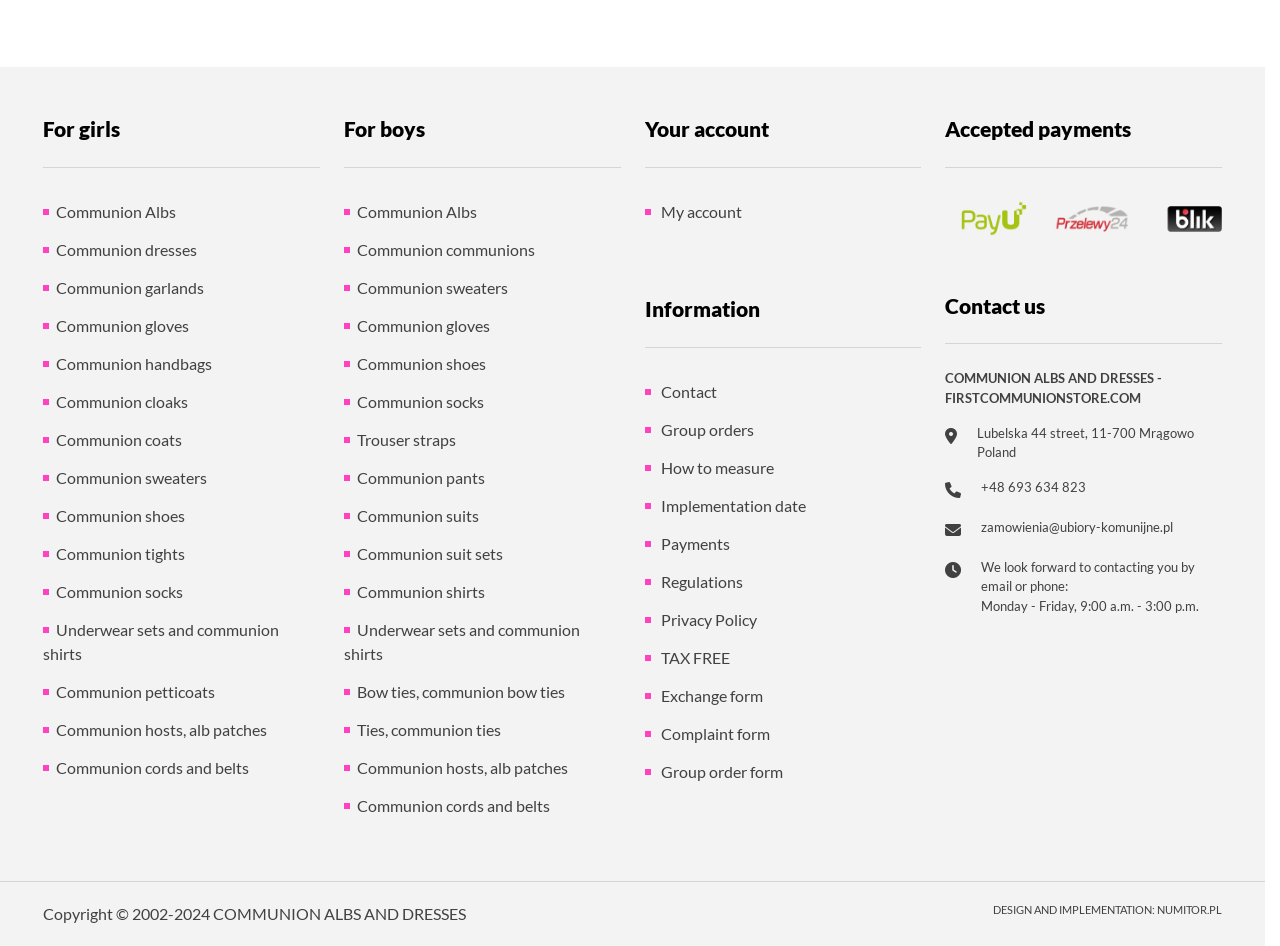Respond to the following query with just one word or a short phrase: 
How can I contact the store?

Phone or email